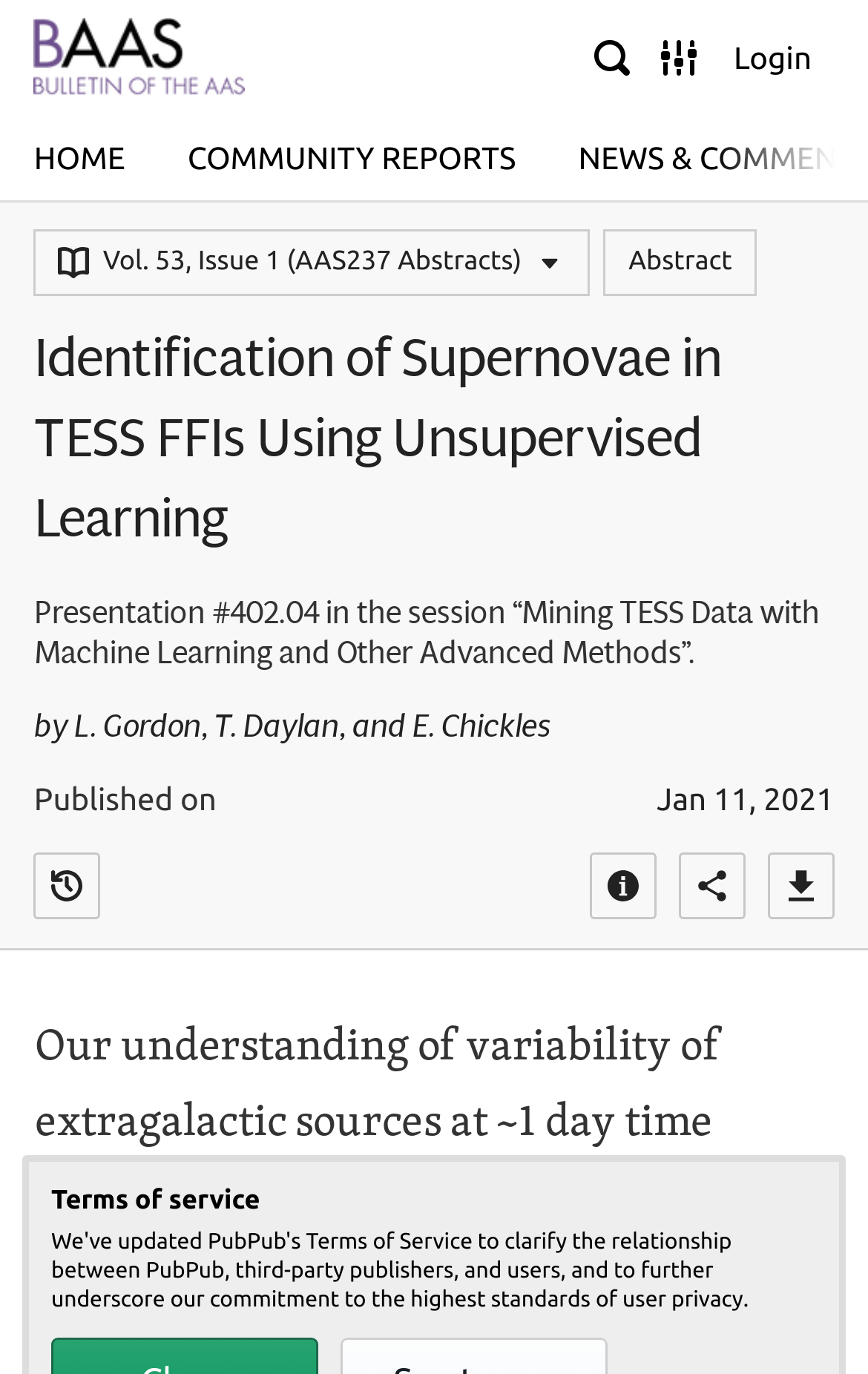When was the presentation published?
Respond with a short answer, either a single word or a phrase, based on the image.

Jan 11, 2021